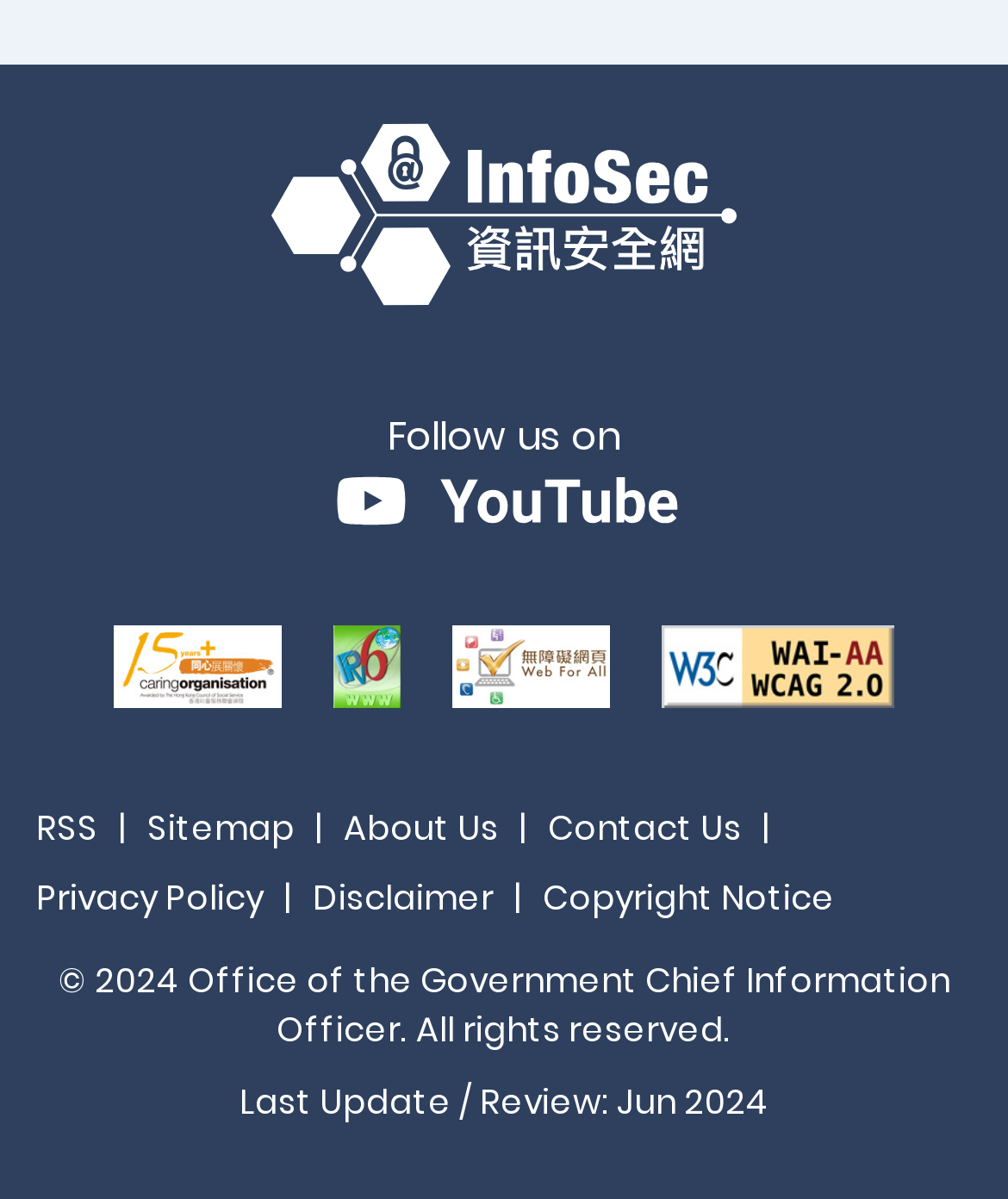Using the details in the image, give a detailed response to the question below:
How many social media links are available?

I counted the number of social media links available on the webpage, which are 'InfoSec YouTube Channel' and 'Caring Organisation', so the answer is 2.